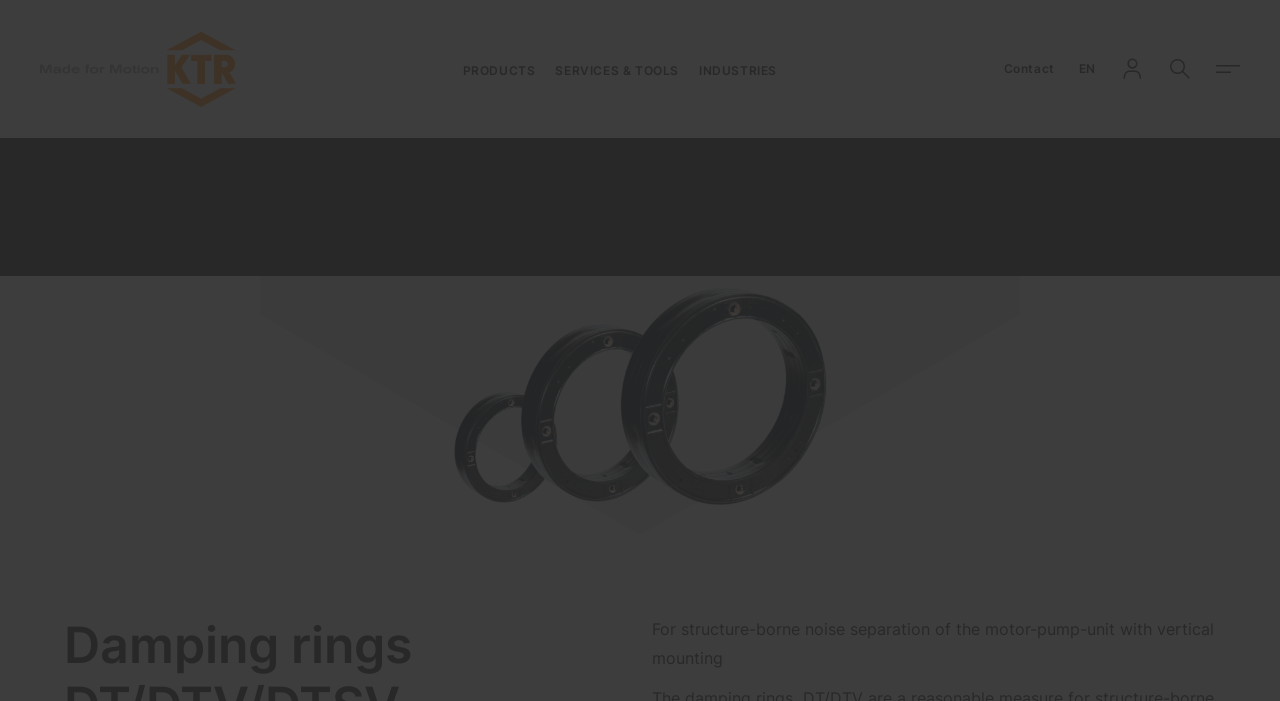Identify the main heading of the webpage and provide its text content.

Damping rings DT/DTV/DTSV